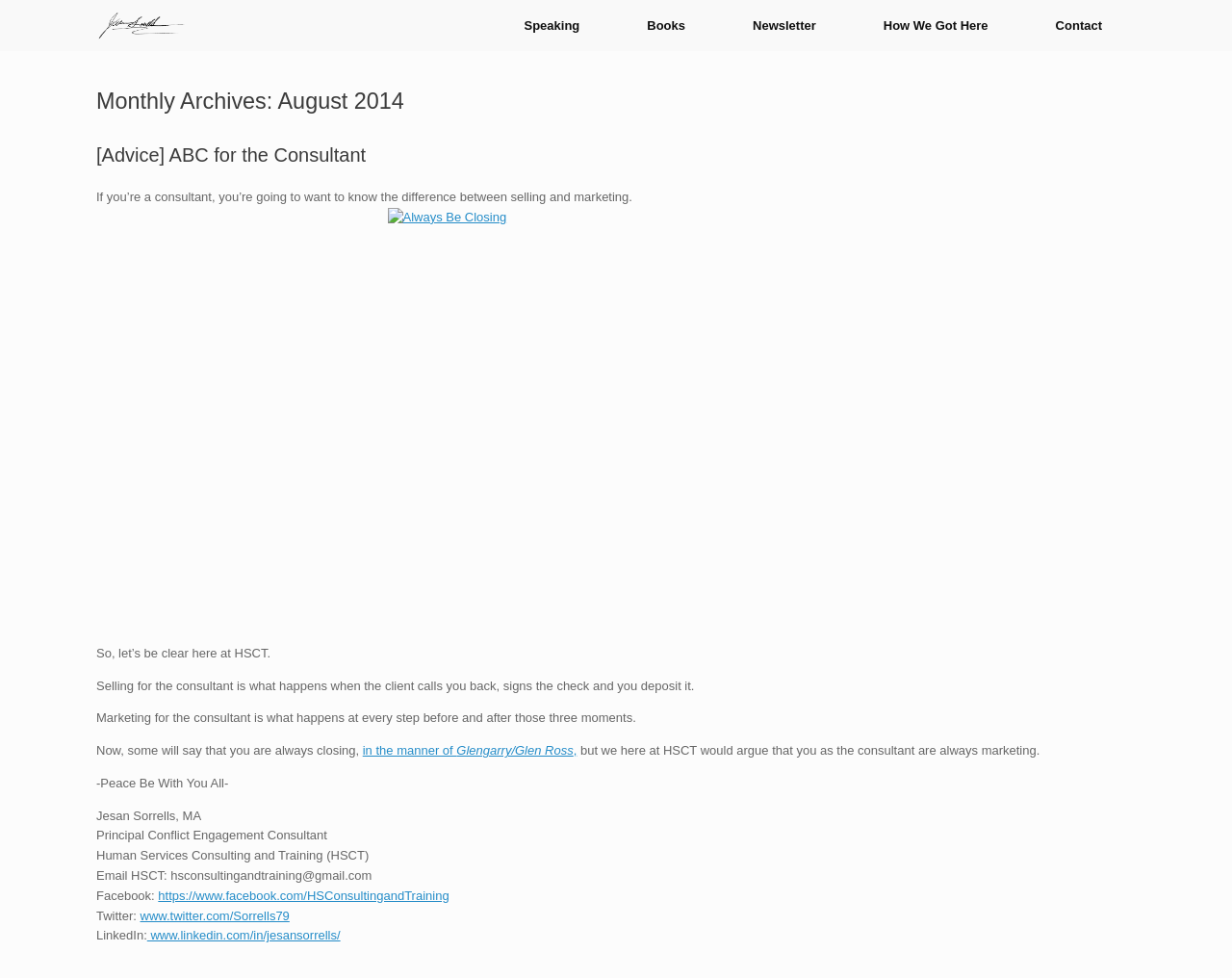Please extract and provide the main headline of the webpage.

Monthly Archives: August 2014